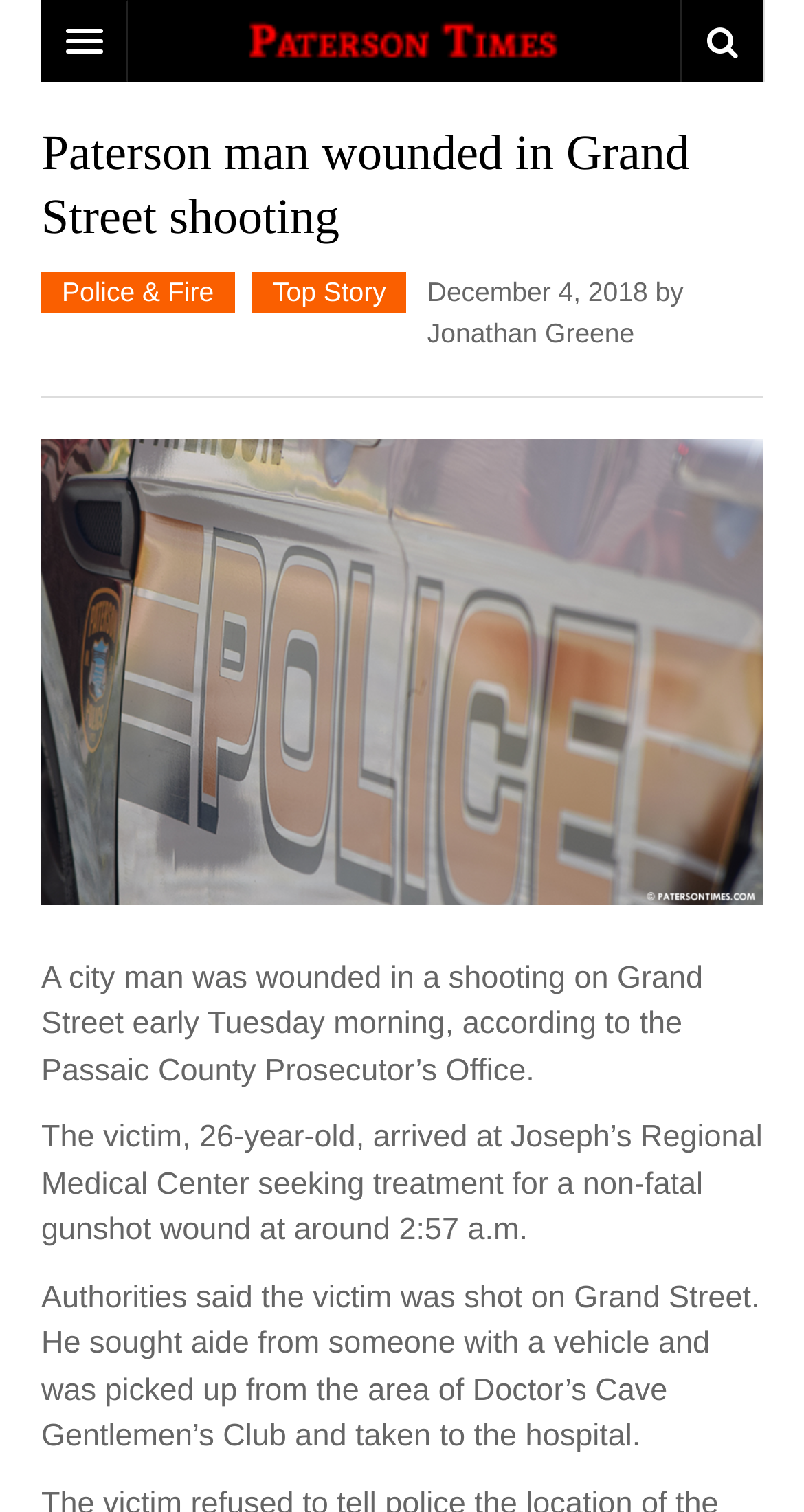What is the name of the hospital where the victim was taken?
Use the screenshot to answer the question with a single word or phrase.

Joseph’s Regional Medical Center